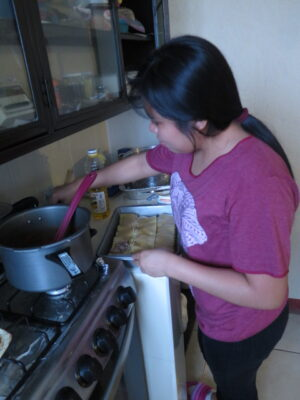Please provide a comprehensive answer to the question based on the screenshot: What is Majo using to stir the pot?

According to the caption, Majo is actively engaged in cooking and is using a pink spoon to stir the pot on the stove, demonstrating her involvement in preparing a meal.